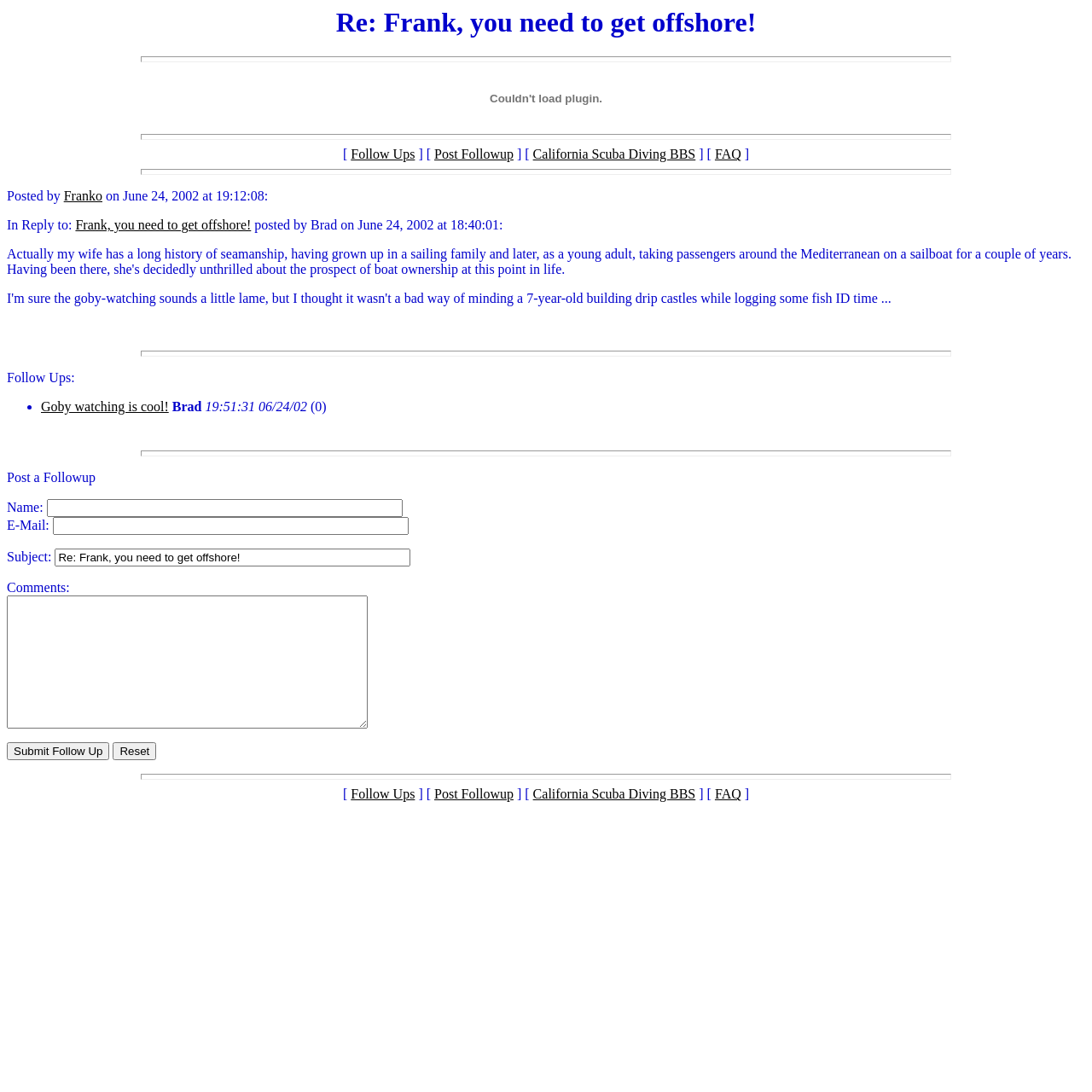Using the information in the image, could you please answer the following question in detail:
What is the name of the BBS mentioned on the webpage?

I found the answer by looking at the links at the top and bottom of the webpage, which include a link to 'California Scuba Diving BBS'.